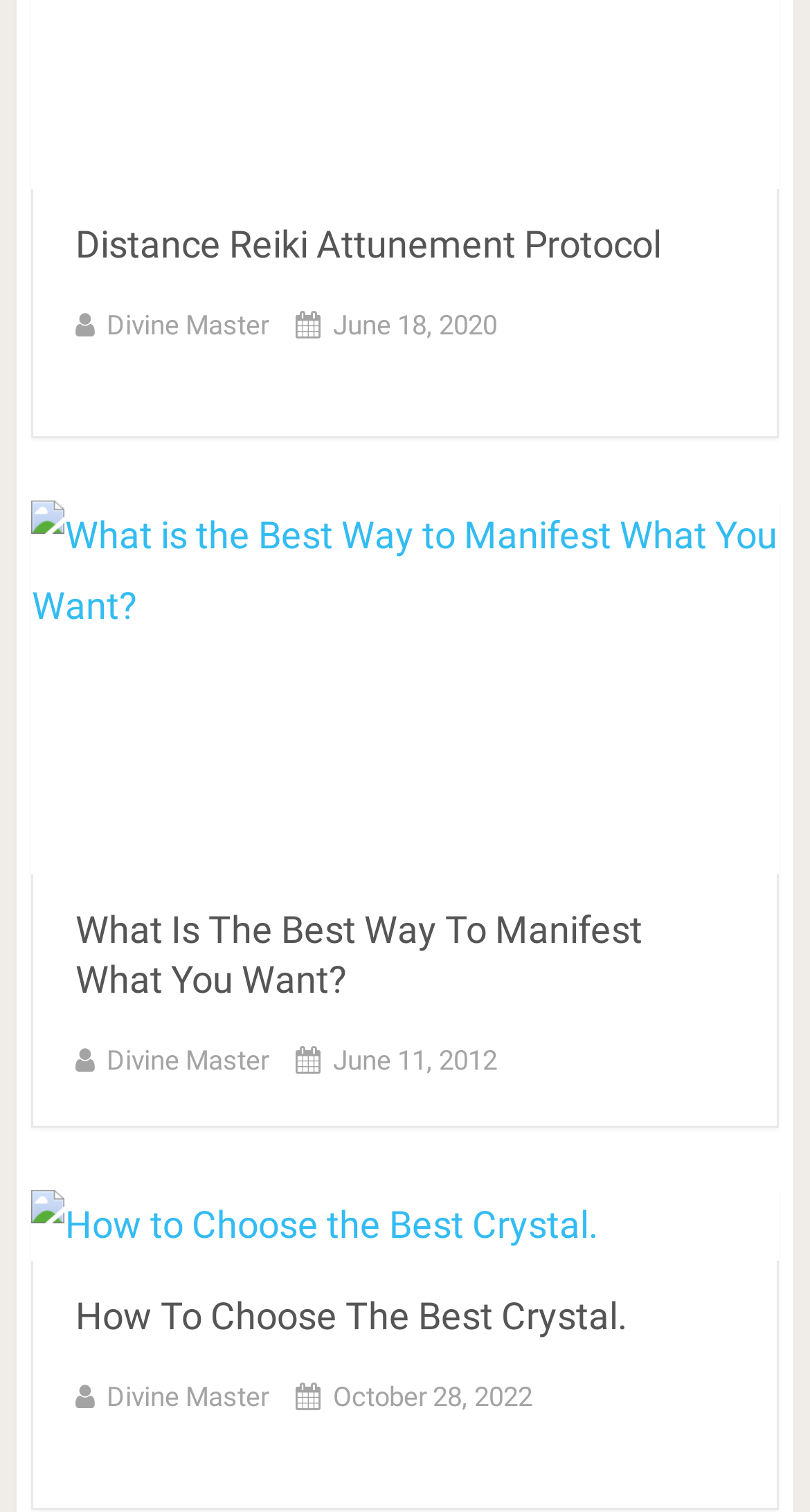Can you specify the bounding box coordinates for the region that should be clicked to fulfill this instruction: "visit the Divine Master page".

[0.131, 0.205, 0.331, 0.225]